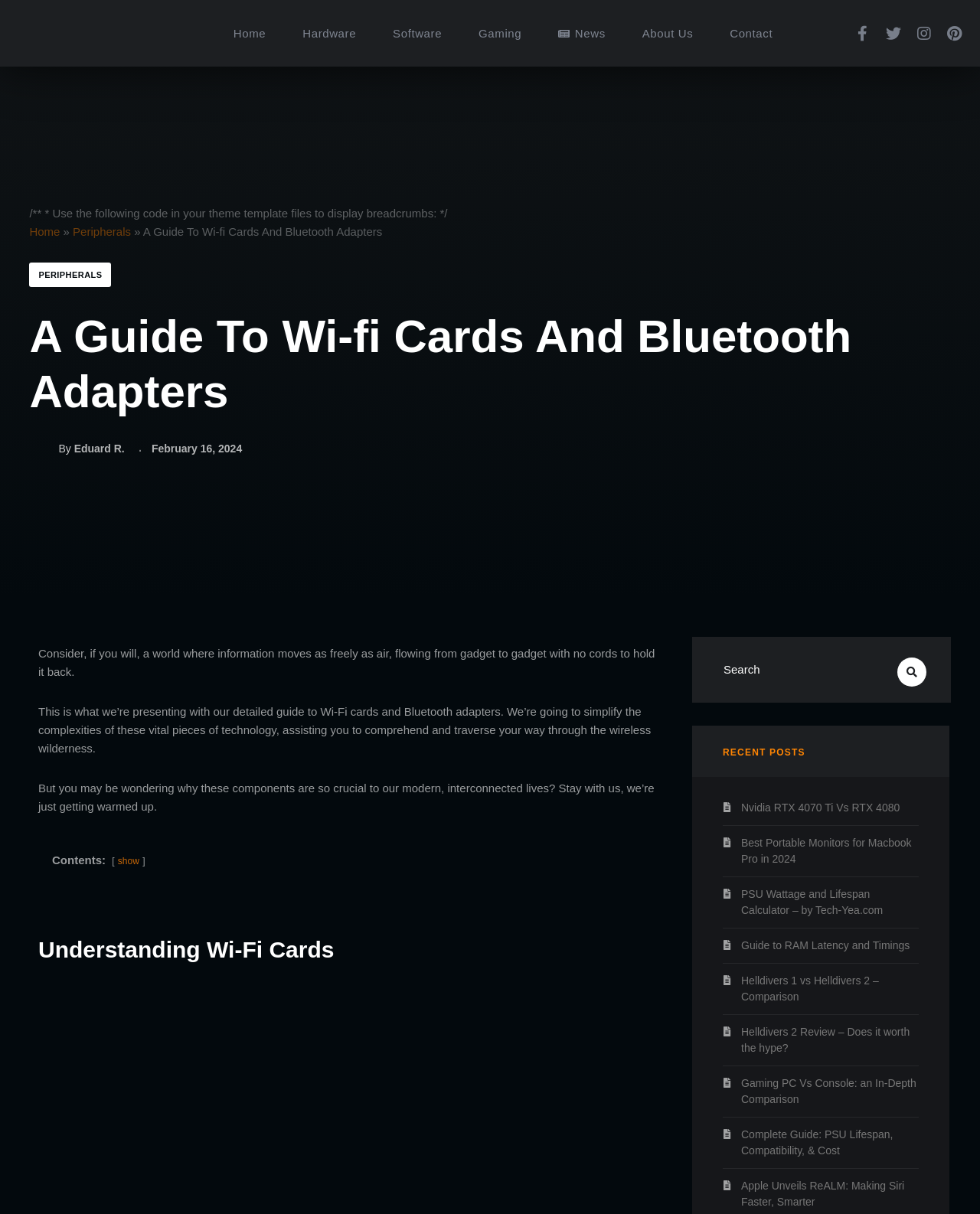Provide the text content of the webpage's main heading.

A Guide To Wi-fi Cards And Bluetooth Adapters